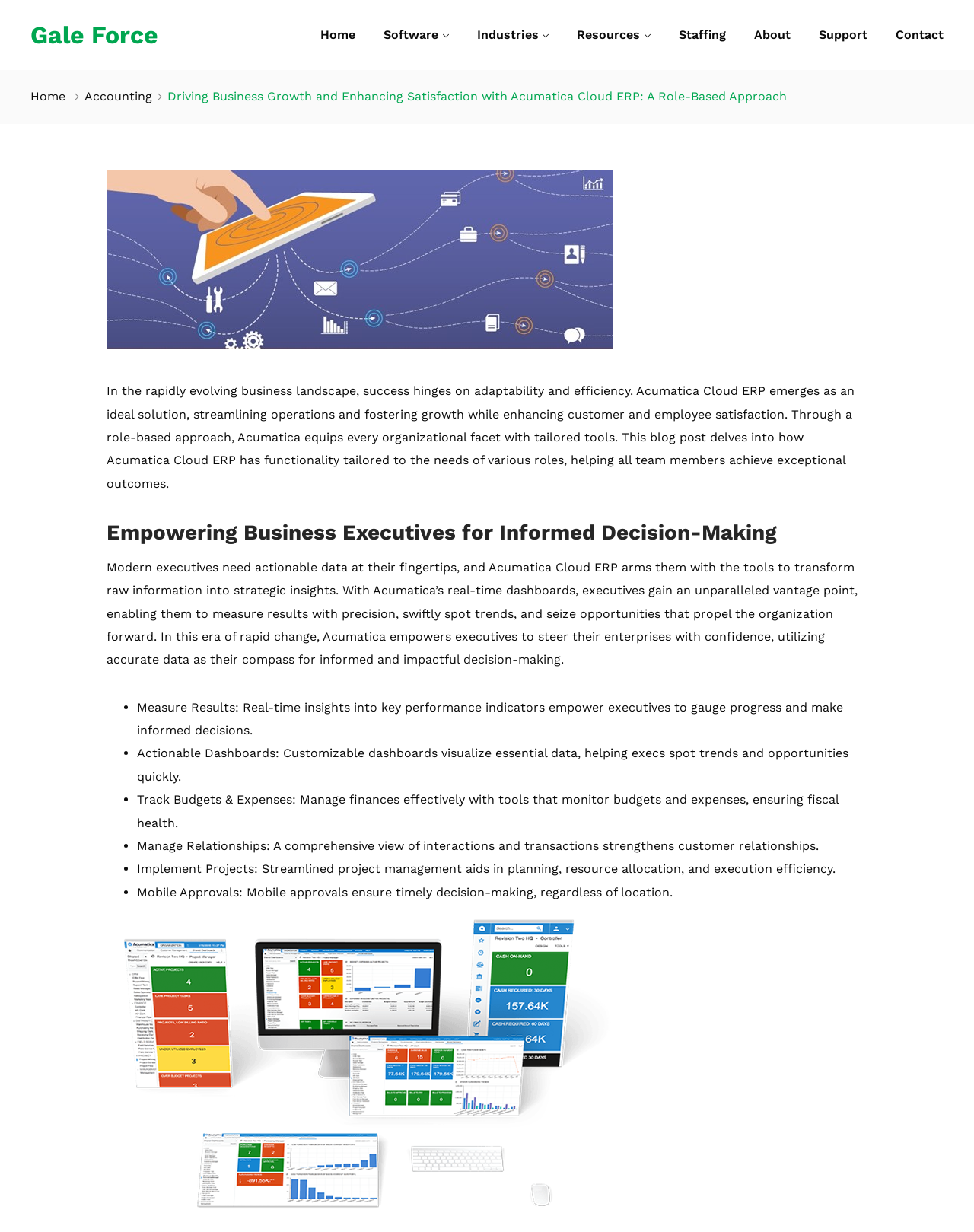Offer a detailed explanation of the webpage layout and contents.

The webpage is about Acumatica Cloud ERP, a business solution that helps companies adapt to changing landscapes and enhance customer and employee satisfaction. At the top, there is a navigation bar with links to "Home", "Software", "Industries", "Resources", "Staffing", "About", "Support", and "Contact". Below the navigation bar, there is a title "Driving Business Growth and Enhancing Satisfaction with Acumatica Cloud ERP: A Role-Based Approach" followed by a brief description of Acumatica Cloud ERP.

The main content of the webpage is divided into sections. The first section is titled "Empowering Business Executives for Informed Decision-Making". This section describes how Acumatica Cloud ERP provides executives with real-time dashboards, enabling them to make informed decisions. There are five bullet points that highlight the key features of Acumatica Cloud ERP, including measuring results, actionable dashboards, tracking budgets and expenses, managing relationships, and implementing projects.

The webpage has a clean and organized layout, with clear headings and concise text. There are no images on the page. The navigation bar is located at the top, and the main content is divided into sections with clear headings. The bullet points are used to highlight the key features of Acumatica Cloud ERP, making it easy to read and understand.